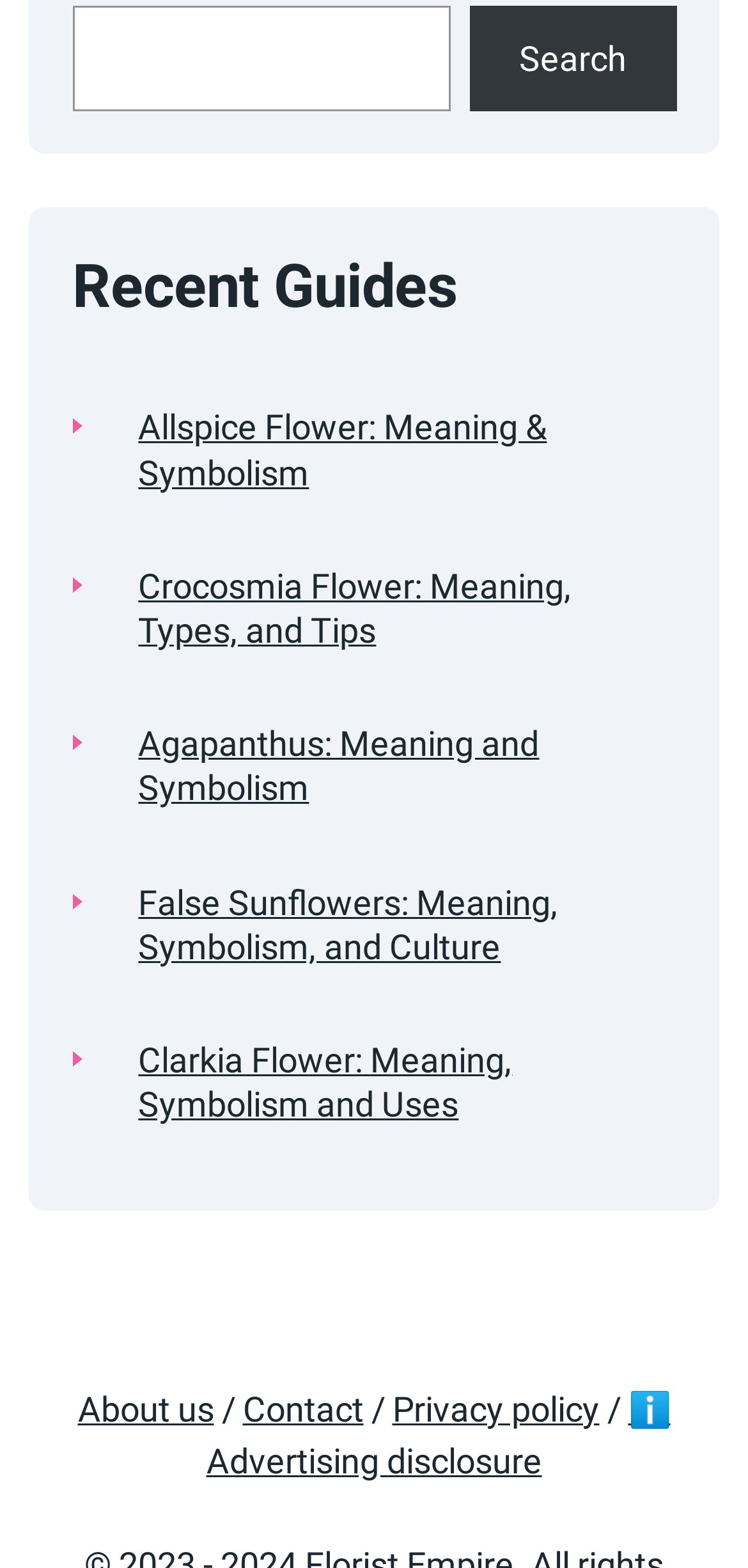Provide a one-word or one-phrase answer to the question:
What is the symbol next to 'Advertising disclosure'?

ℹ️